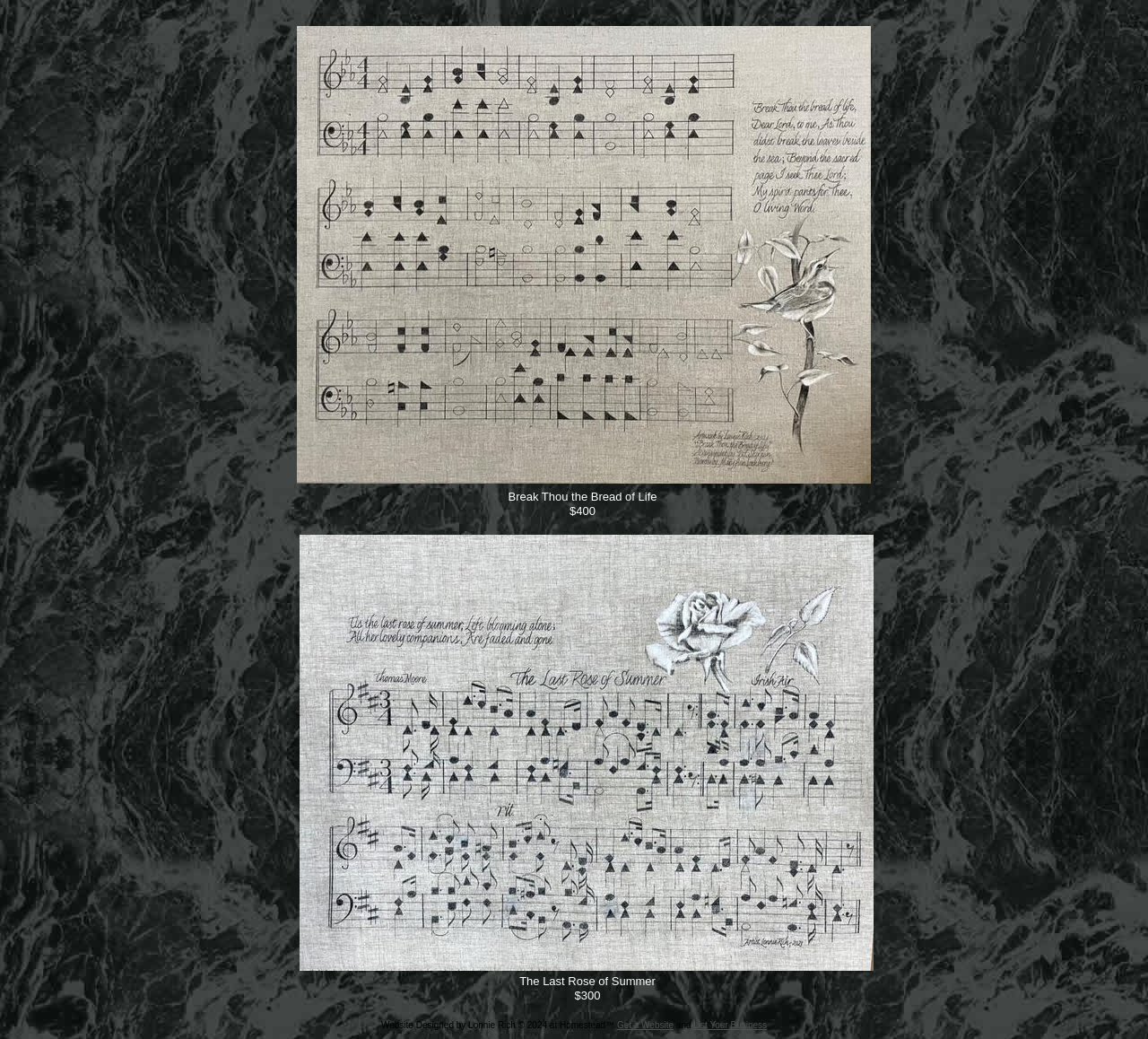Provide the bounding box coordinates, formatted as (top-left x, top-left y, bottom-right x, bottom-right y), with all values being floating point numbers between 0 and 1. Identify the bounding box of the UI element that matches the description: Get a Website

[0.537, 0.982, 0.587, 0.991]